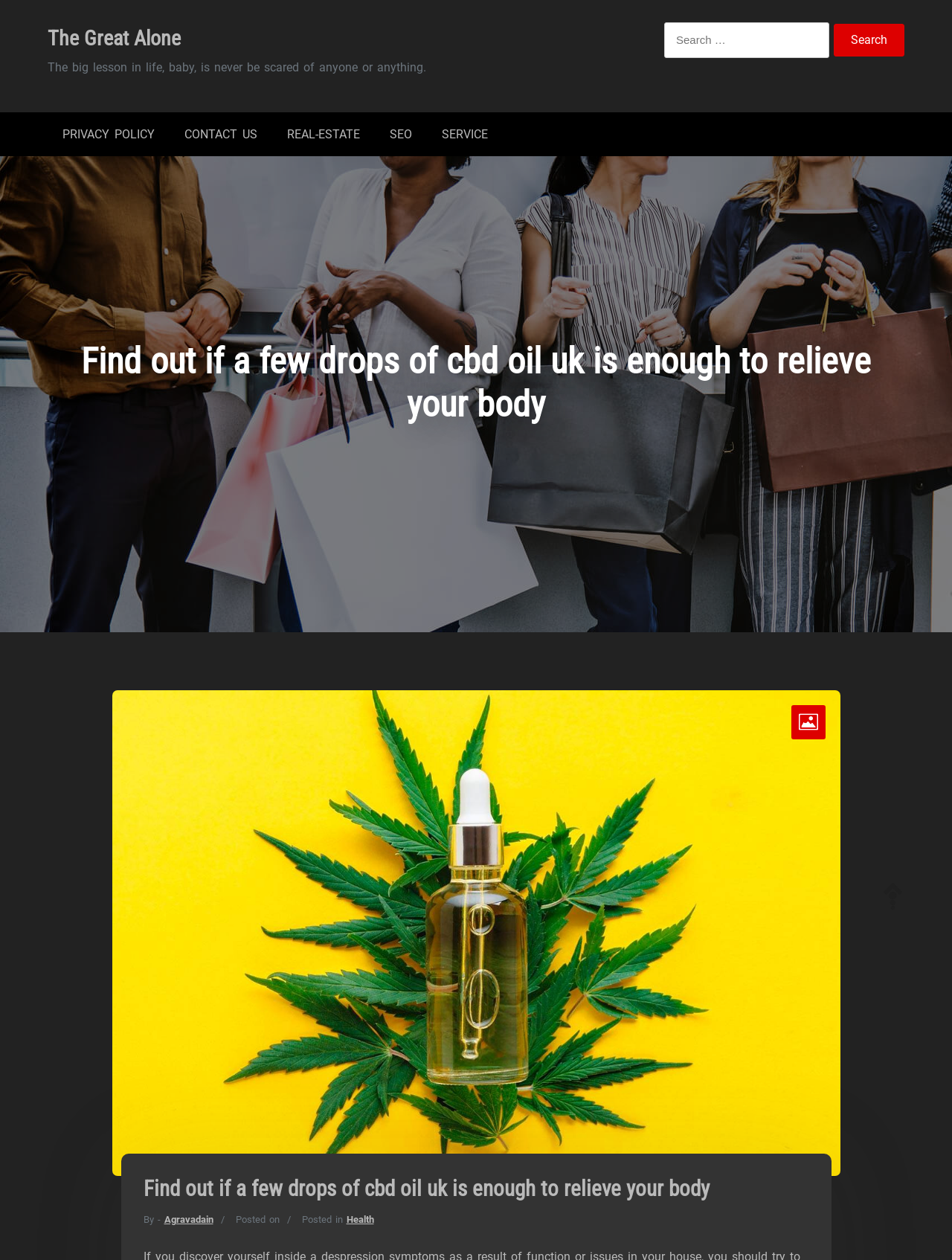Summarize the webpage in an elaborate manner.

The webpage is titled "The Great Alone" and has a heading that reads "Find out if a few drops of cbd oil uk is enough to relieve your body". Below the title, there is a quote "The big lesson in life, baby, is never be scared of anyone or anything." 

On the top right side of the page, there is a search bar with a label "Search for:" and a "Search" button next to it. 

At the top of the page, there are five links: "PRIVACY POLICY", "CONTACT US", "REAL-ESTATE", "SEO", and "SERVICE", arranged horizontally from left to right.

The main content of the page is a article titled "Find out if a few drops of cbd oil uk is enough to relieve your body", which takes up most of the page. The article has a link to an unknown destination at the top right corner. Below the title, there is a table with information about the author, "Agravadain", and the posting date and category, "Health".

At the bottom right corner of the page, there is a small icon represented by "\uea66".